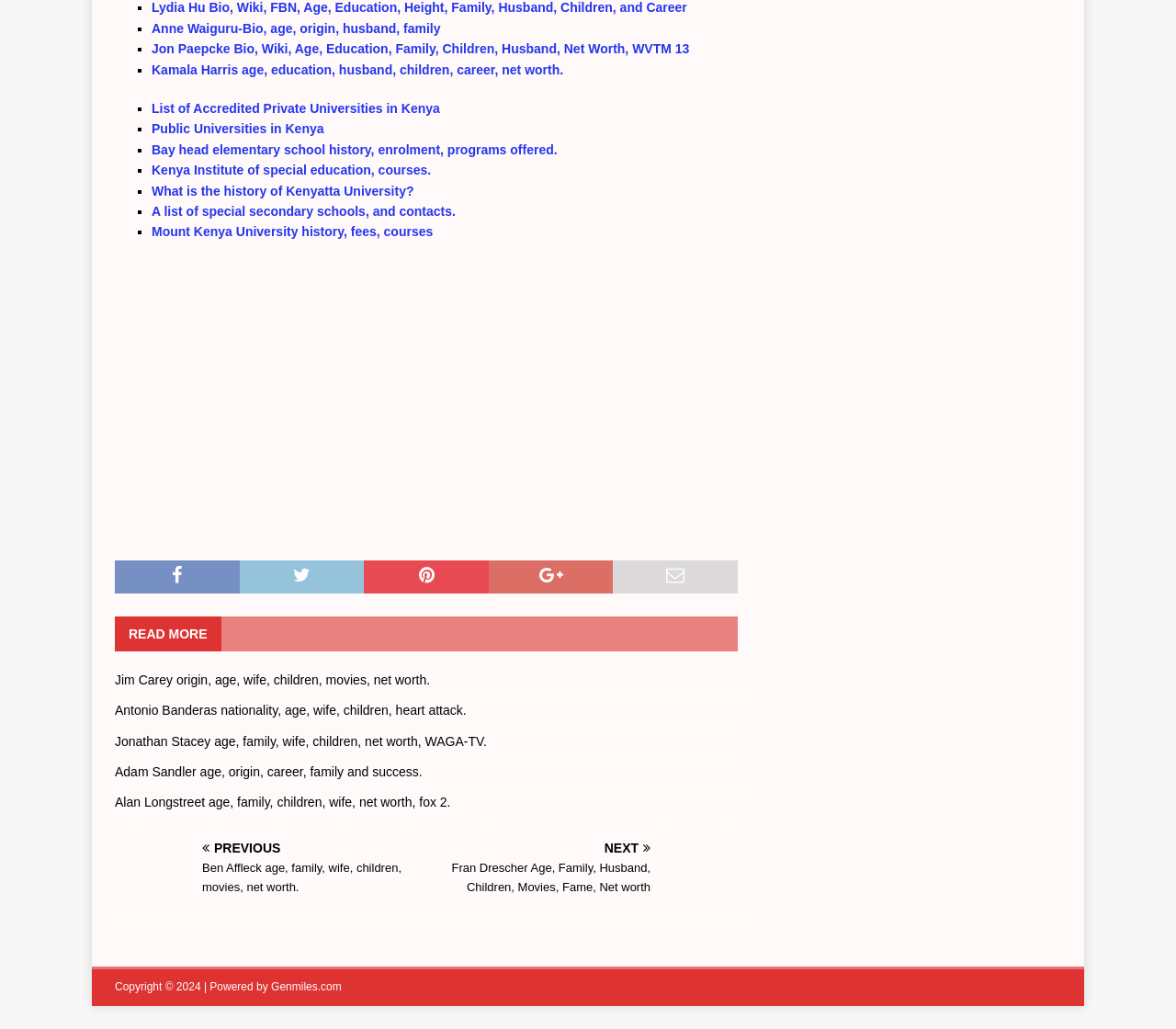Determine the bounding box coordinates of the clickable element to achieve the following action: 'View information about Kenyatta University's history'. Provide the coordinates as four float values between 0 and 1, formatted as [left, top, right, bottom].

[0.129, 0.178, 0.352, 0.192]